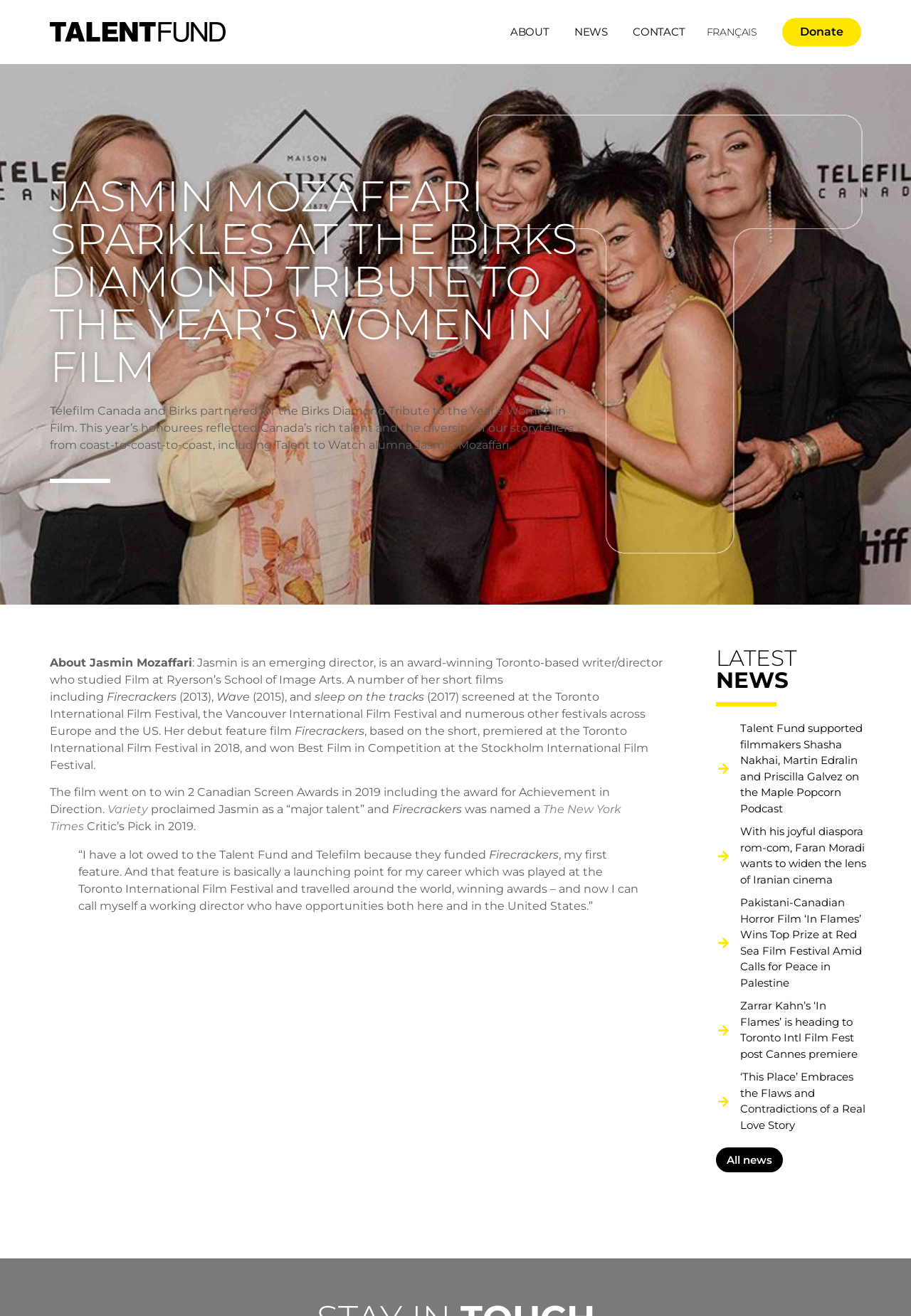Mark the bounding box of the element that matches the following description: "The New York Times".

[0.055, 0.61, 0.681, 0.633]